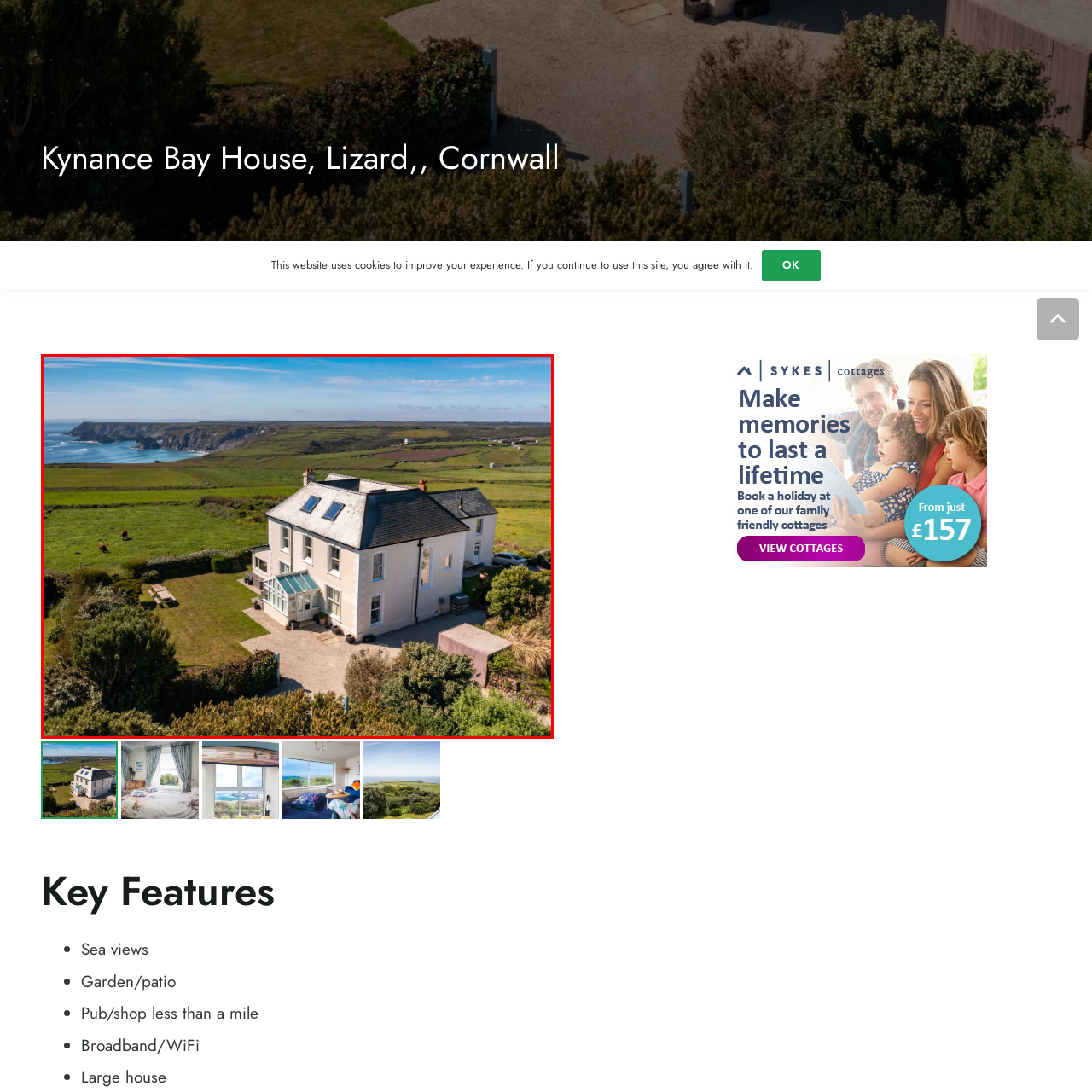Focus on the section marked by the red bounding box and reply with a single word or phrase: What is the purpose of the glass-roofed extension?

Sunroom or conservatory